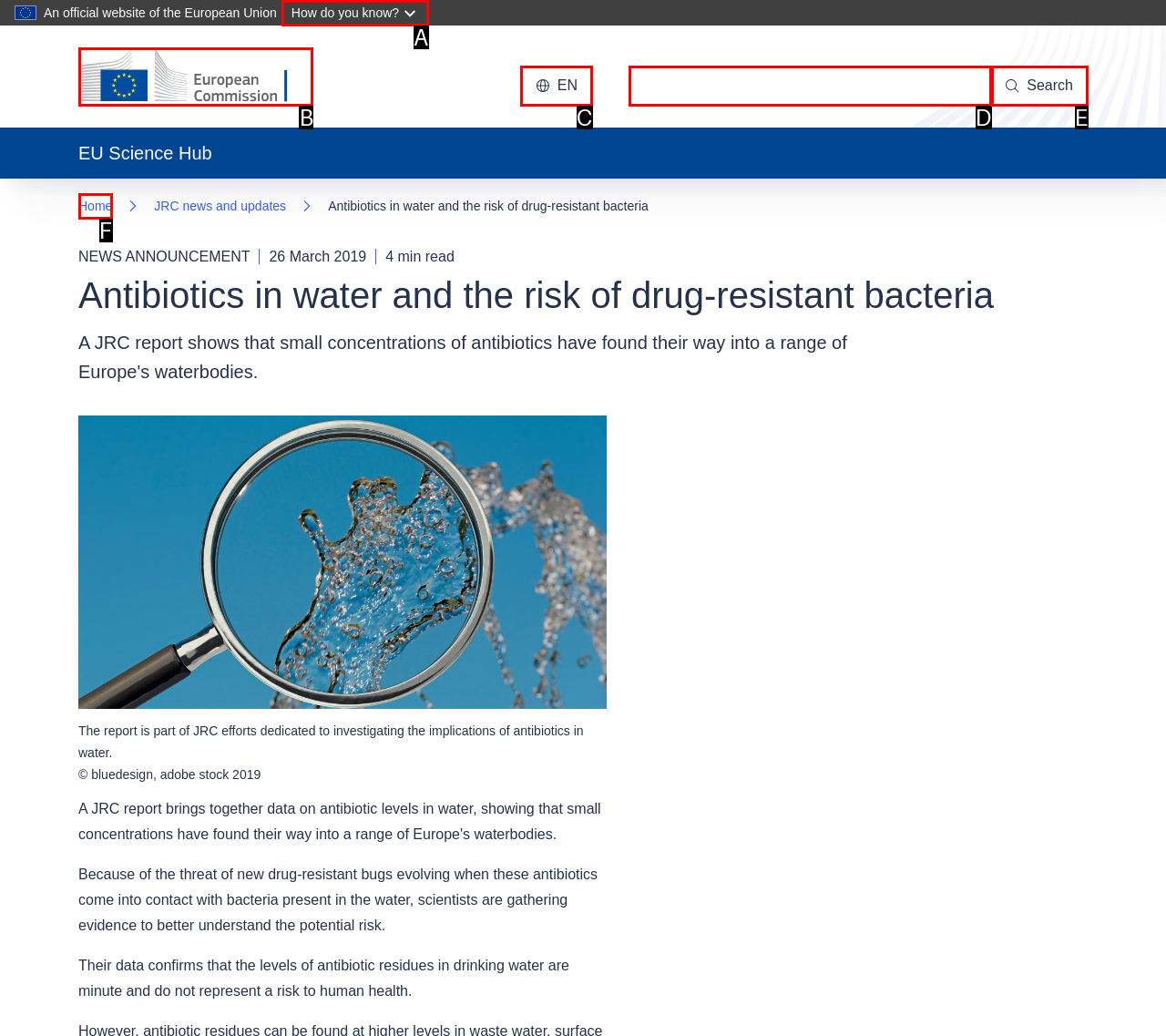Match the HTML element to the description: parent_node: Search name="queryText". Respond with the letter of the correct option directly.

D